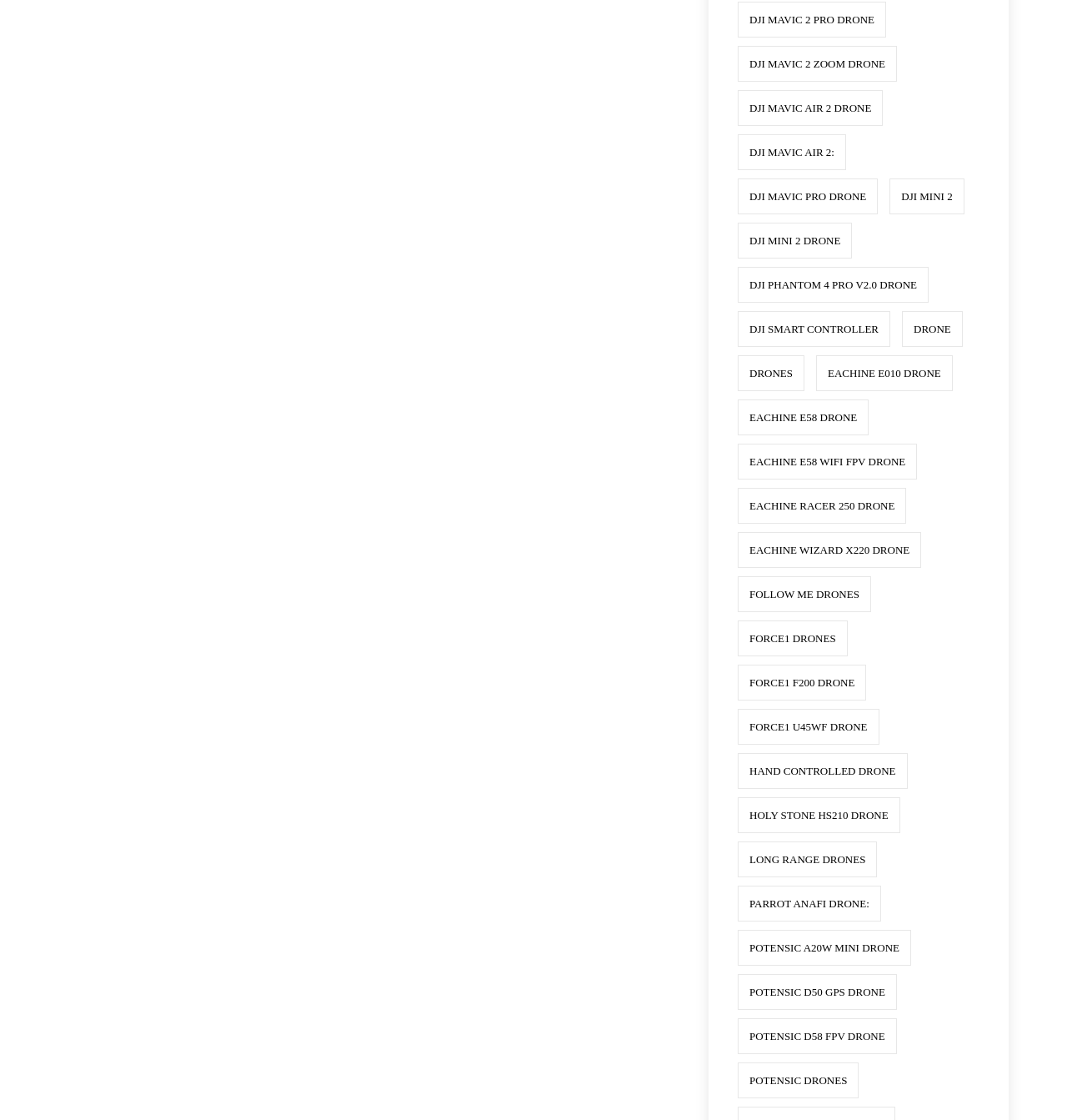Use a single word or phrase to respond to the question:
How many drone models are listed?

26